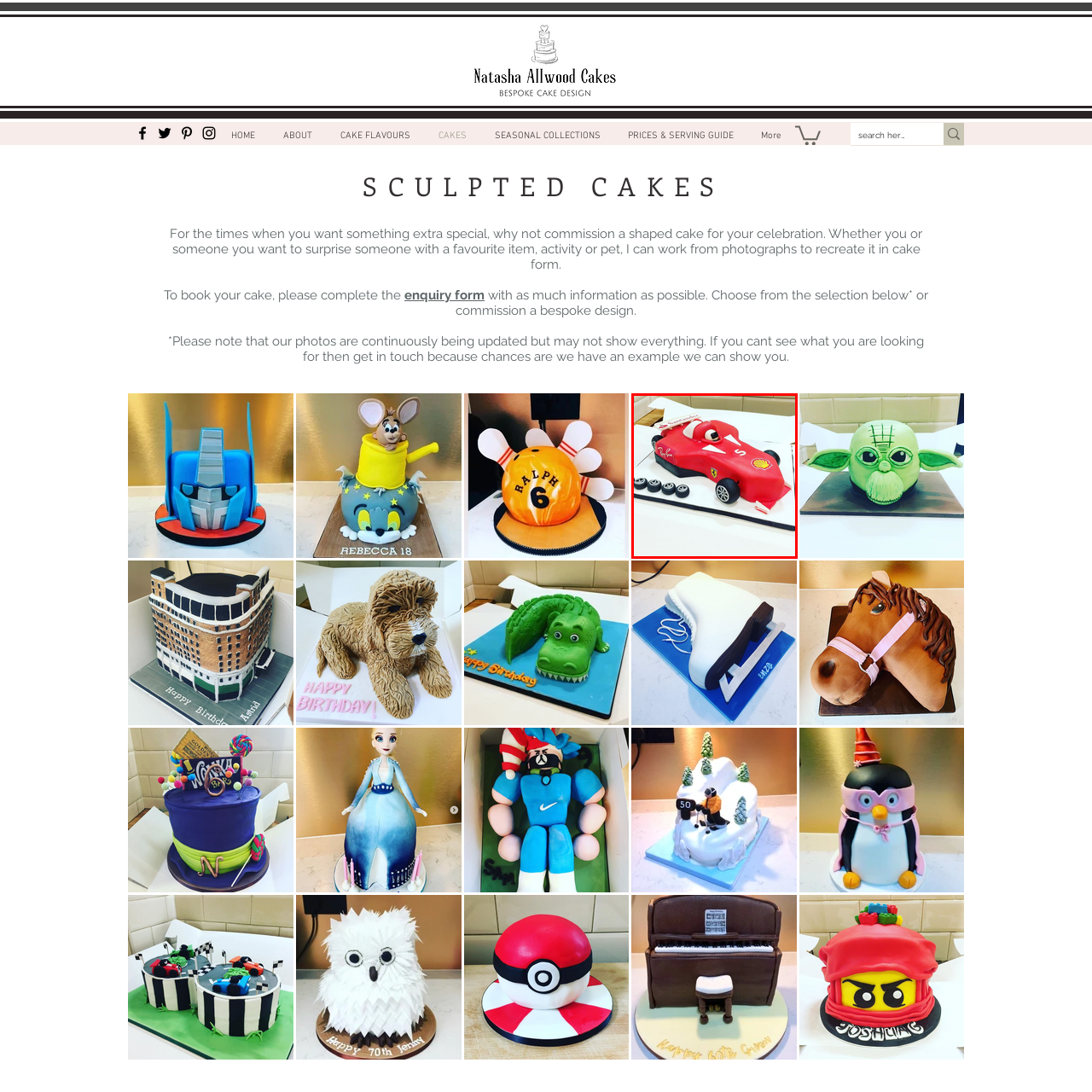Check the image inside the red boundary and briefly answer: What is the cake made of?

Sponge, buttercream, and fondant